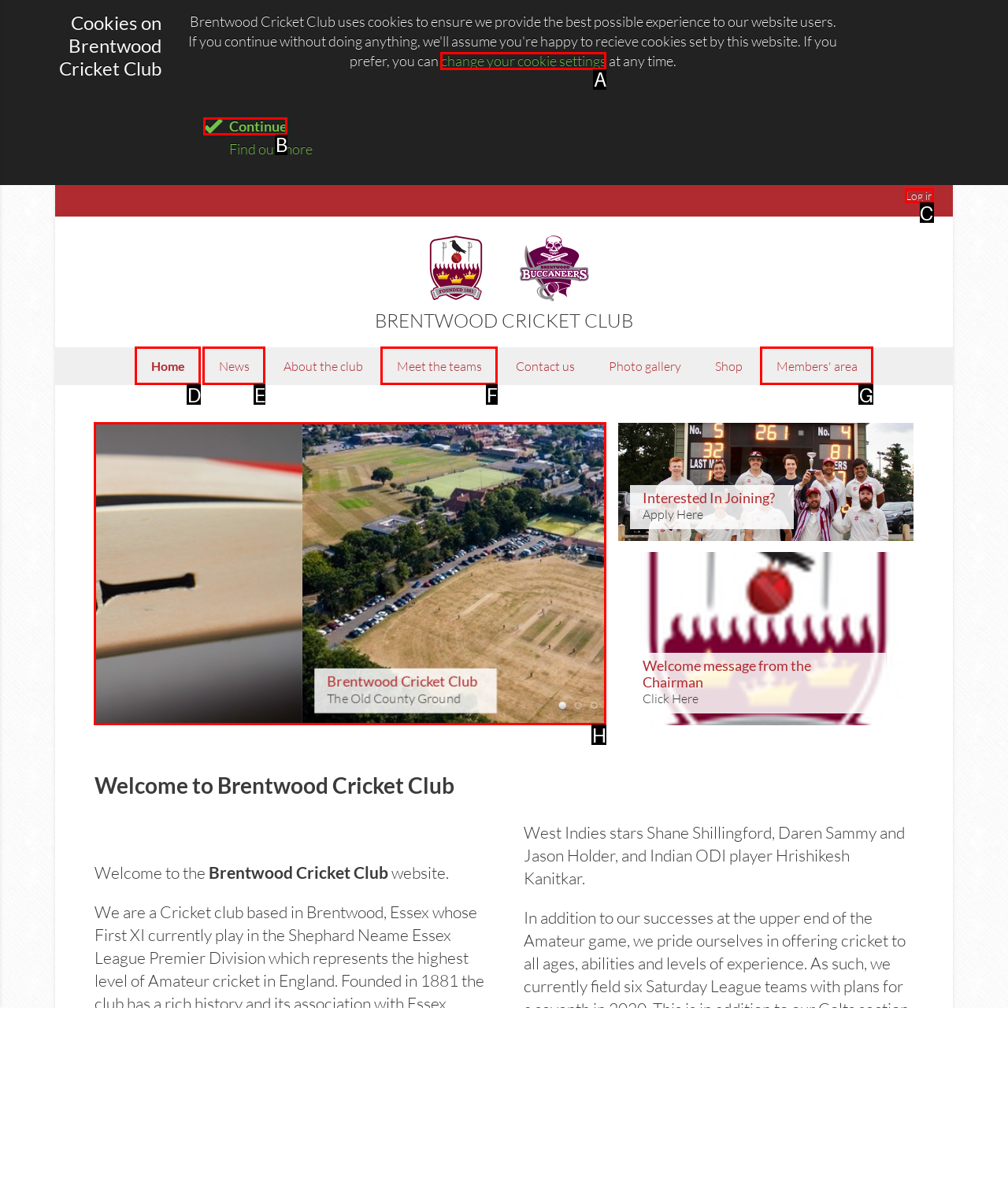Determine which HTML element I should select to execute the task: Click the 'Log in' link
Reply with the corresponding option's letter from the given choices directly.

C